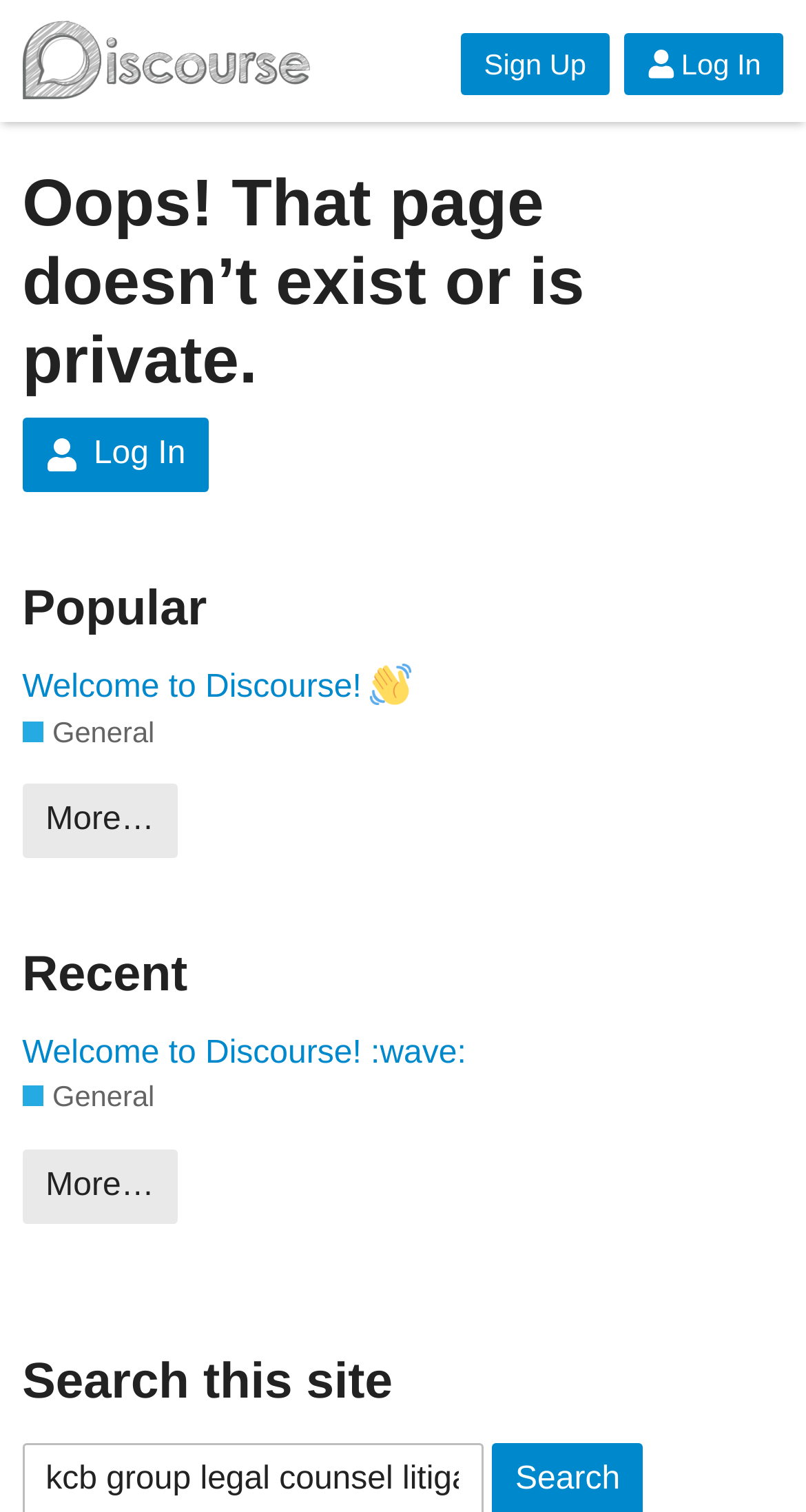Find the bounding box coordinates of the element to click in order to complete the given instruction: "Sign up for an account."

[0.572, 0.022, 0.756, 0.063]